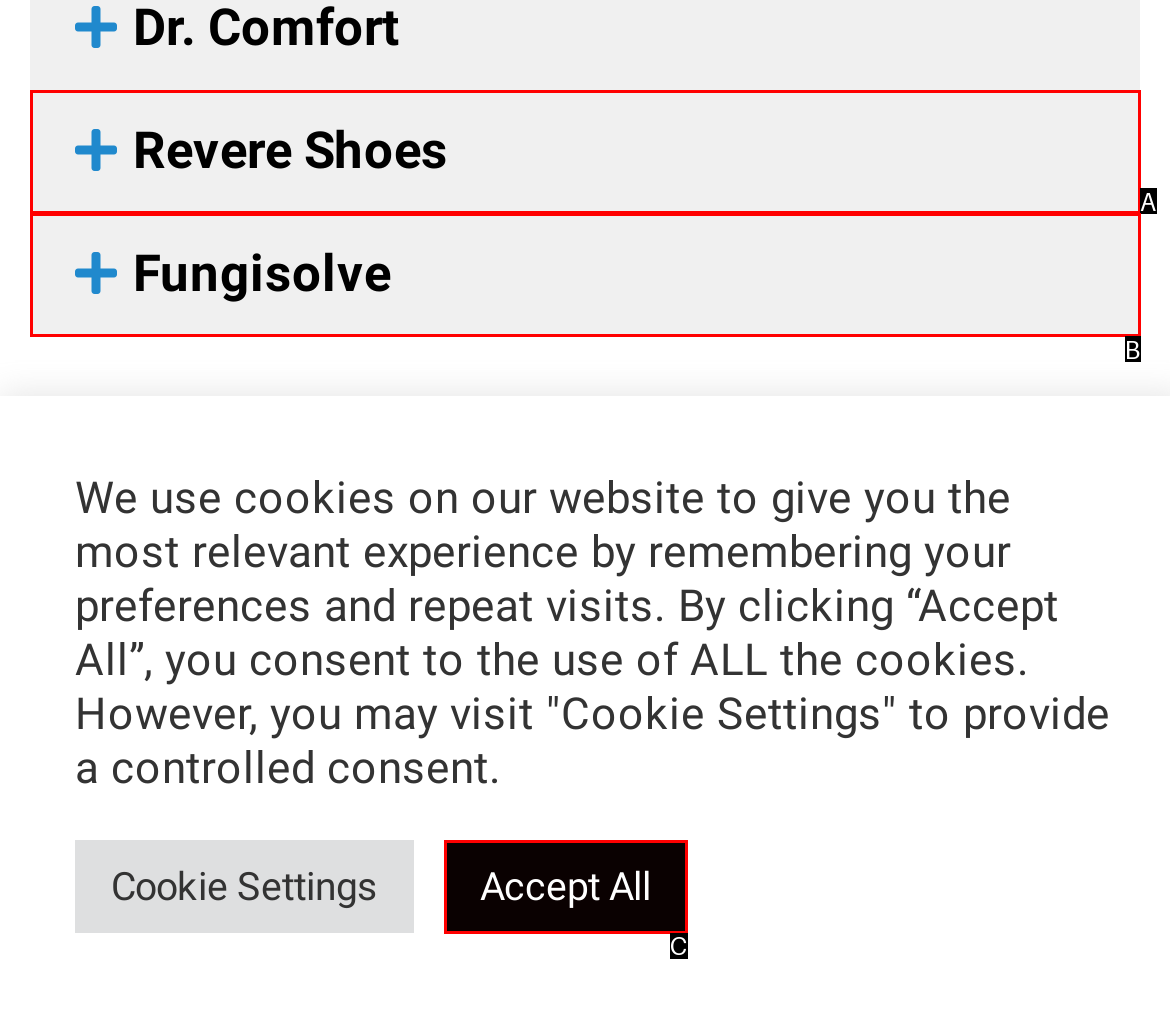Determine which HTML element best fits the description: Fungisolve
Answer directly with the letter of the matching option from the available choices.

B